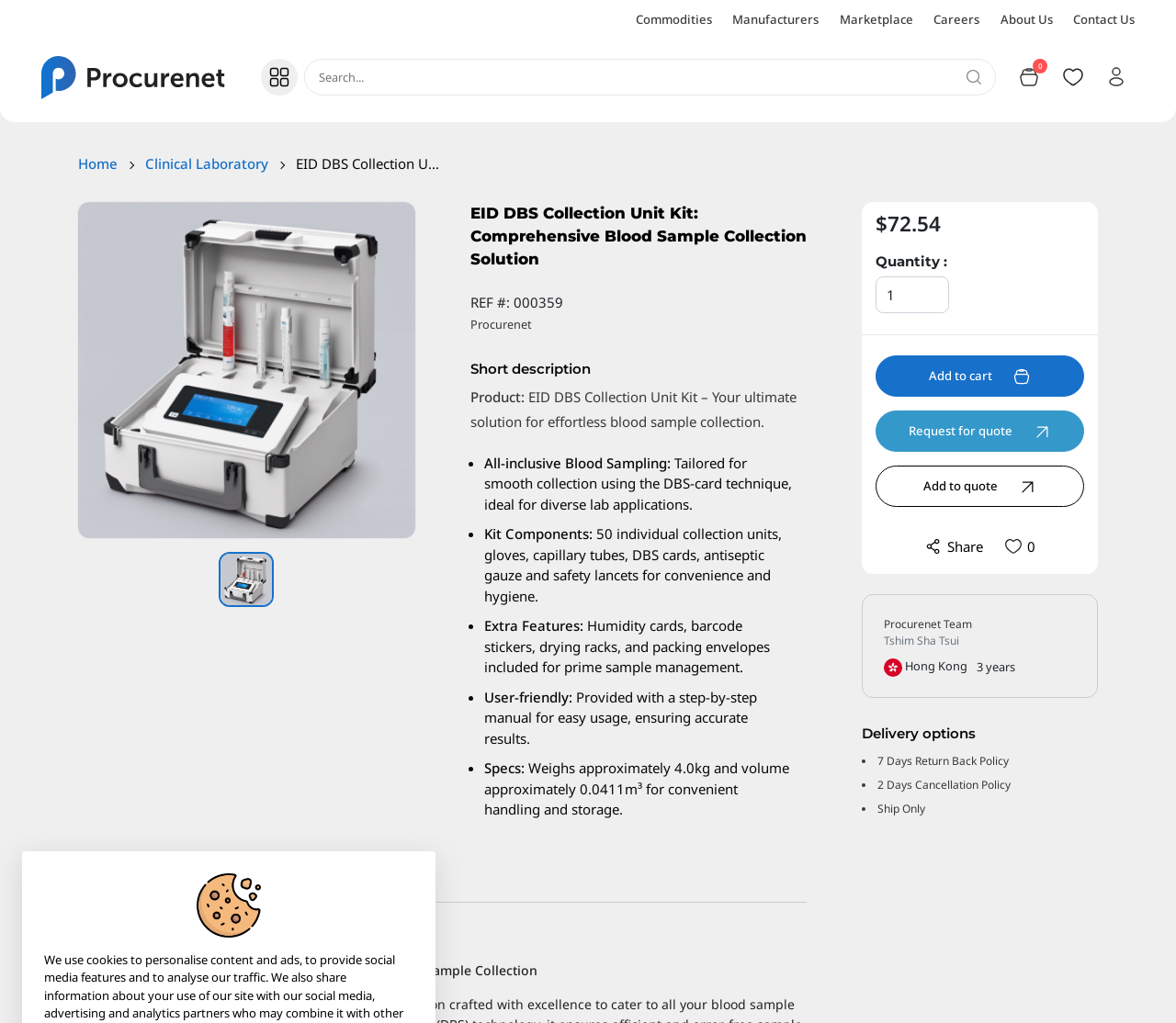Kindly determine the bounding box coordinates of the area that needs to be clicked to fulfill this instruction: "Request a quote".

[0.745, 0.402, 0.922, 0.442]